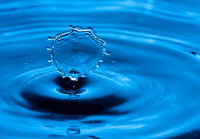Detail every visible element in the image extensively.

The image captures a stunning moment of a water droplet creating ripples in a serene blue body of water. The droplet, poised delicately at the apex of its splash, showcases intricate details as it breaks the surface, sending waves radiating outward. The rich blue hues of the water enhance the visual impact, evoking a sense of tranquility and fluidity. This vibrant scene embodies the dynamic beauty of nature, reminding viewers of the simple yet profound interactions between elements.